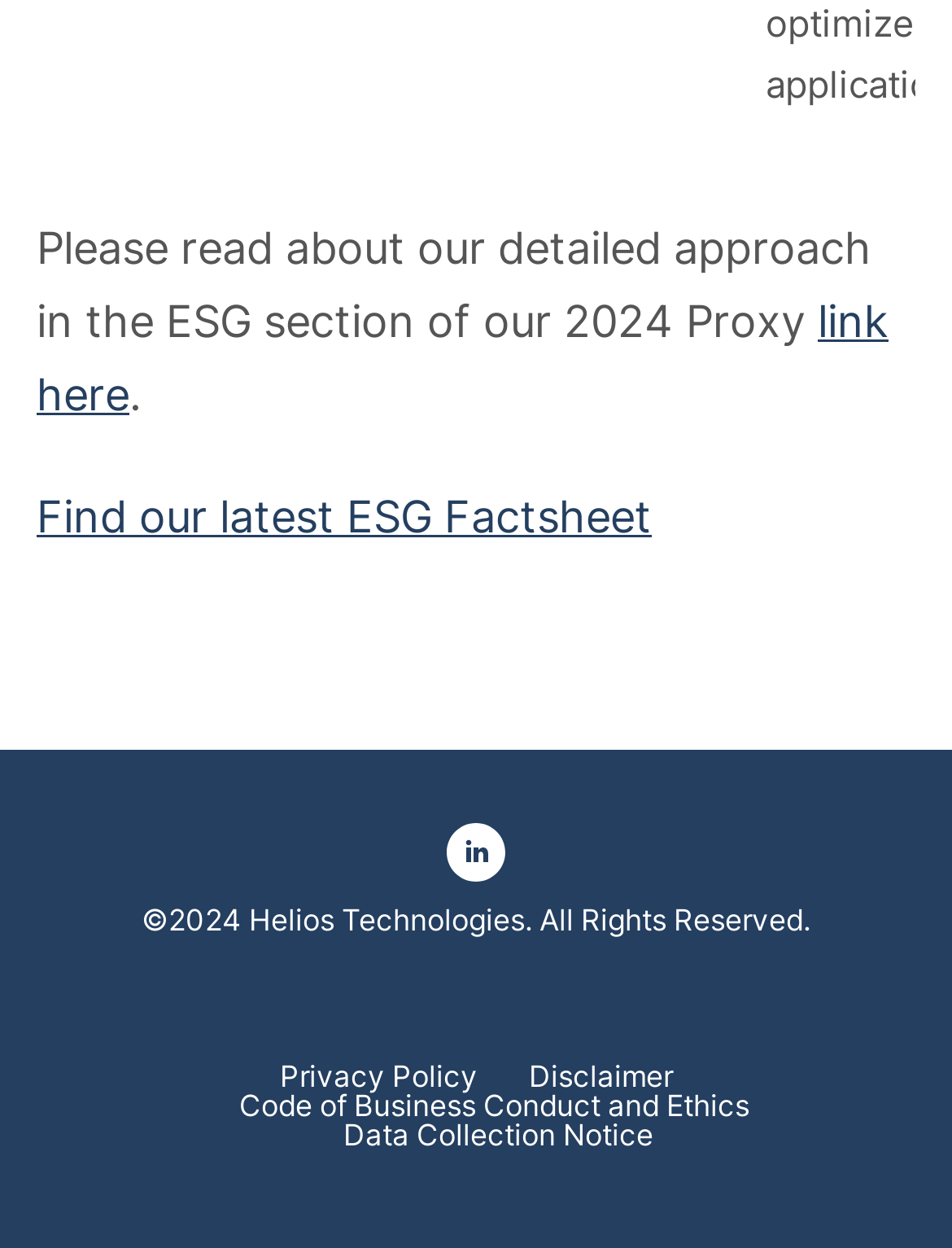Refer to the image and provide an in-depth answer to the question:
How many links are there in the footer section?

The number of links in the footer section can be counted by looking at the bottom of the webpage, where there are links to 'Privacy Policy', 'Disclaimer', 'Code of Business Conduct and Ethics', 'Data Collection Notice', 'Helios Technologies', and 'LinkedIn'.